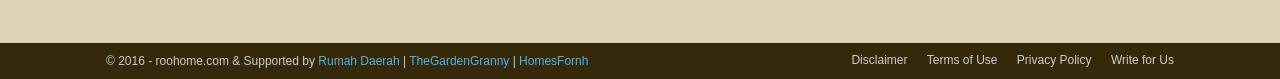What is the copyright year?
Look at the image and provide a detailed response to the question.

I found a static text element at the bottom of the webpage with the text '© 2016 - roohome.com & Supported by'. This indicates that the website's content is copyrighted from 2016.